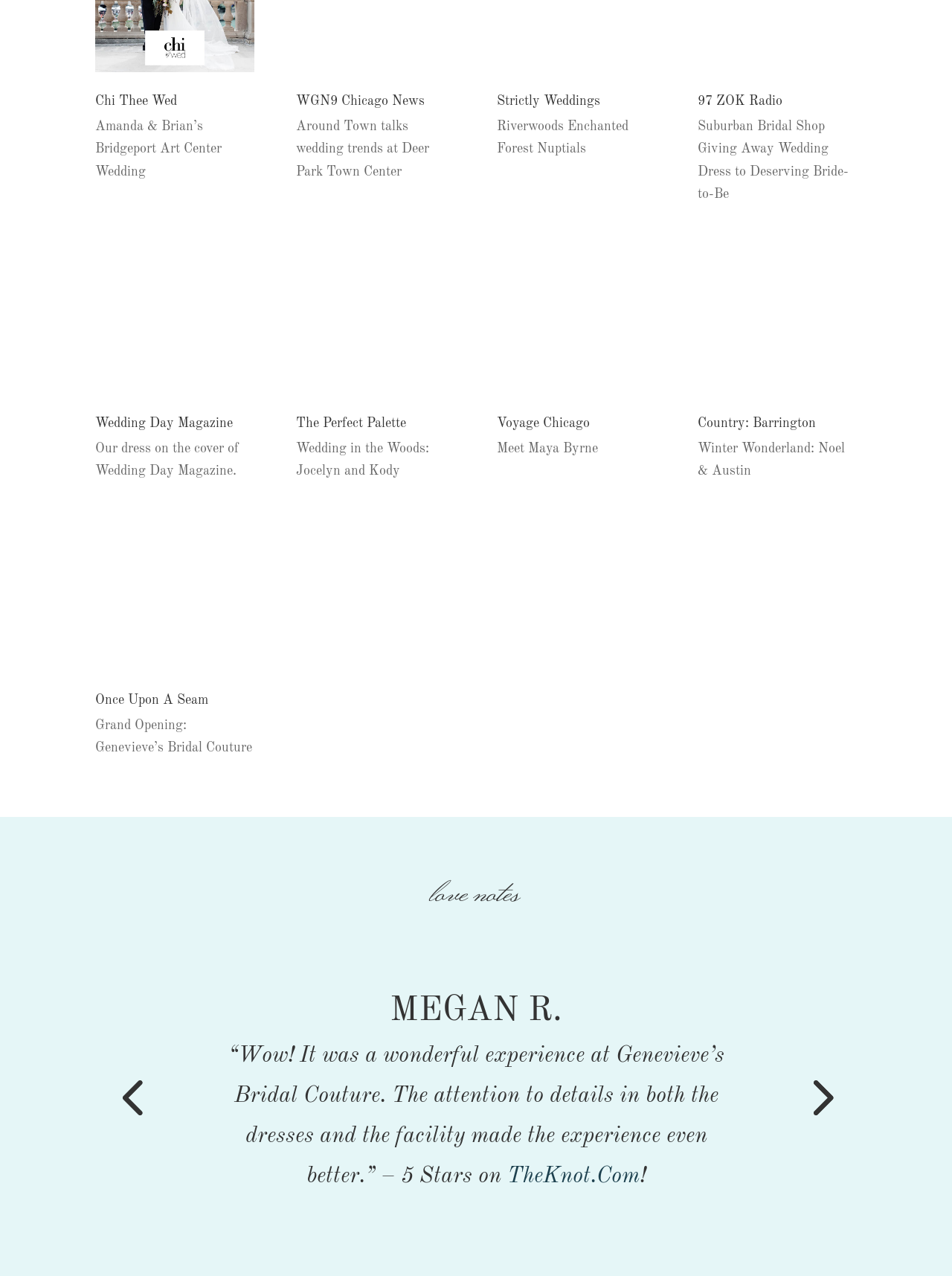Please mark the bounding box coordinates of the area that should be clicked to carry out the instruction: "Read about Riverwoods Enchanted Forest Nuptials".

[0.522, 0.094, 0.66, 0.122]